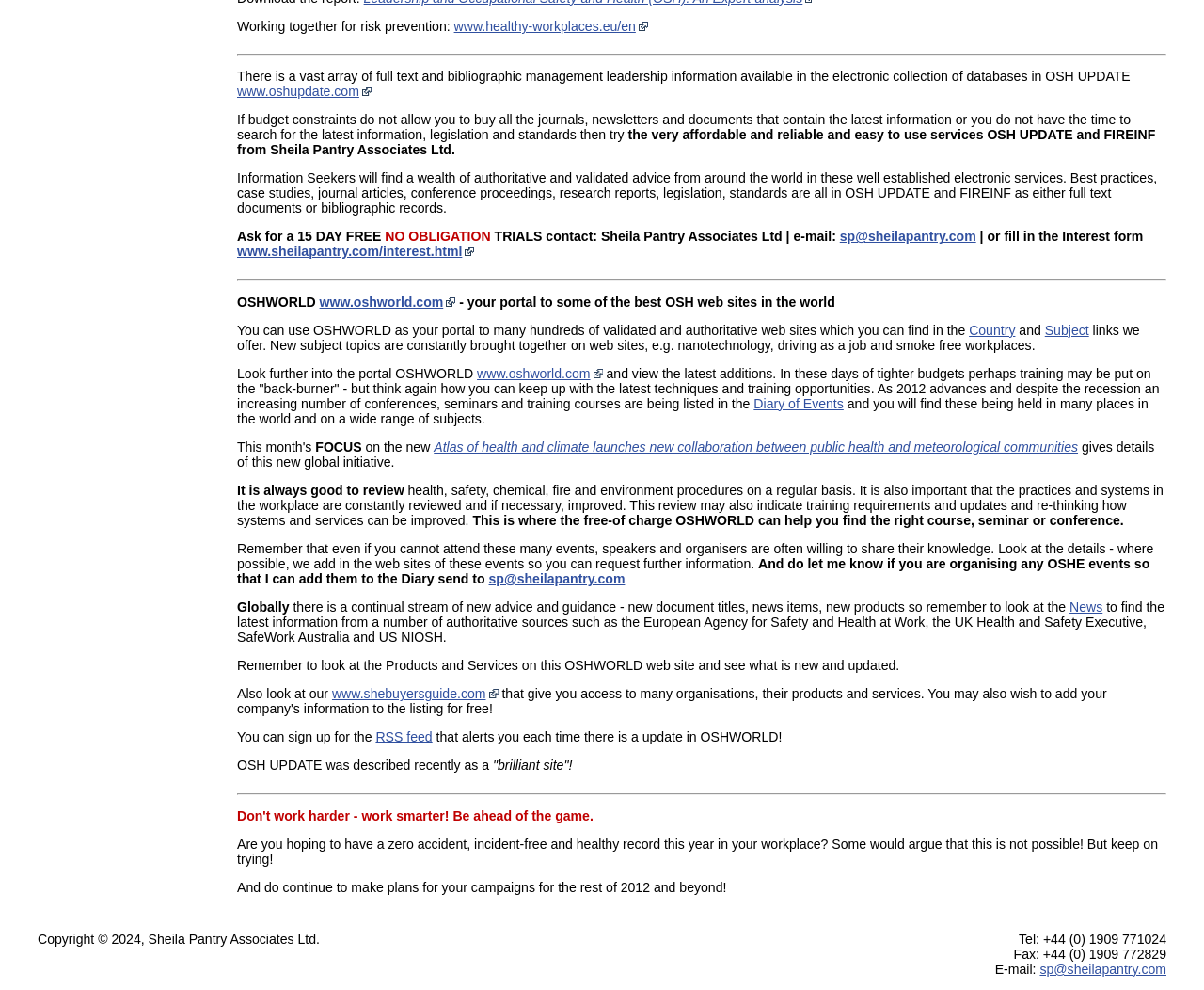Based on the description "www.oshworld.com", find the bounding box of the specified UI element.

[0.396, 0.37, 0.5, 0.385]